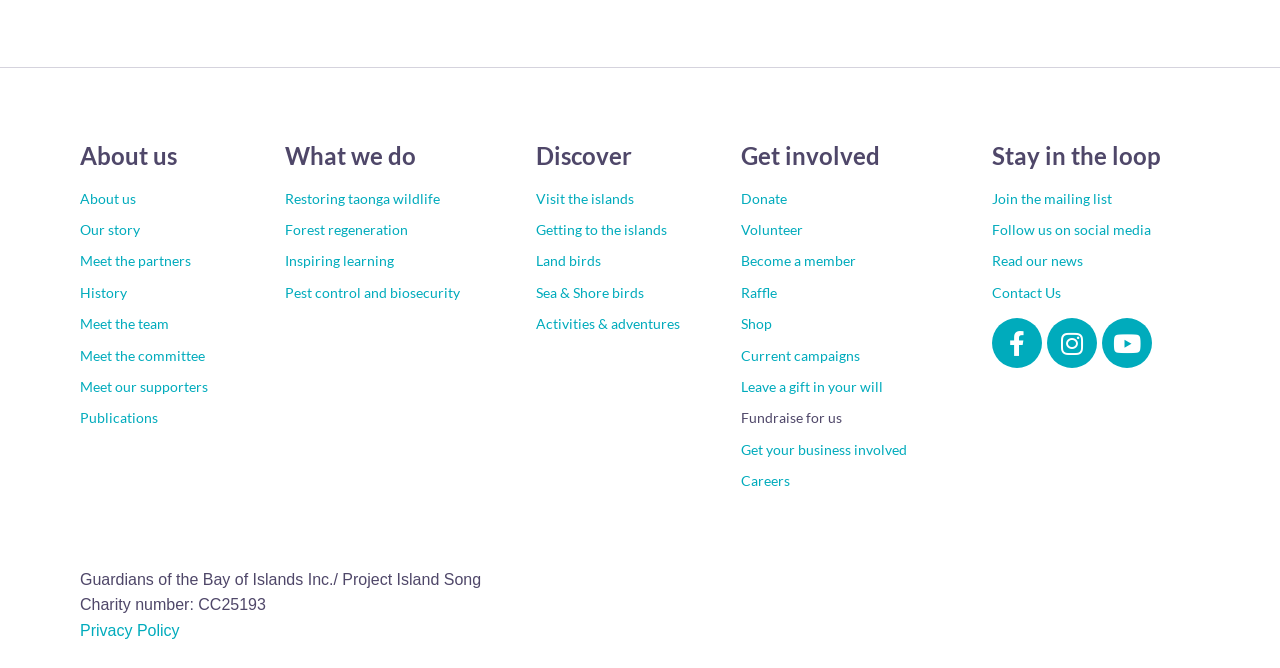What is the purpose of the 'Get involved' section?
Please use the image to provide an in-depth answer to the question.

The 'Get involved' section contains links to 'Donate', 'Volunteer', 'Become a member', and other related topics, suggesting that this section is intended to encourage users to participate in the organization's activities and support its cause.